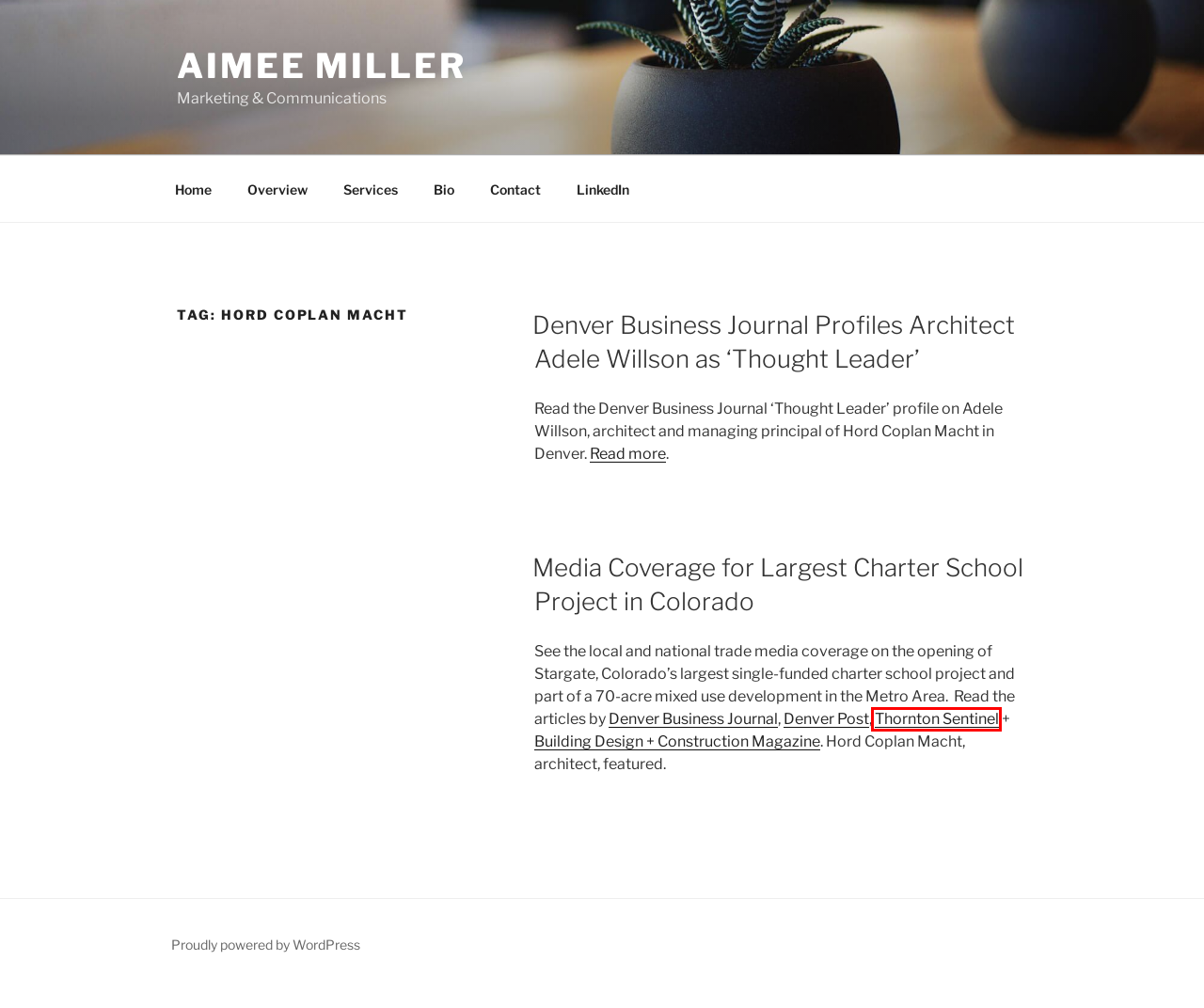A screenshot of a webpage is given with a red bounding box around a UI element. Choose the description that best matches the new webpage shown after clicking the element within the red bounding box. Here are the candidates:
A. Colorado’s largest charter school opens
B. Aimee Miller – Marketing & Communications
C. Services – Aimee Miller
D. Contact – Aimee Miller
E. Overview – Aimee Miller
F. State’s largest charter school opens in Thornton - Colorado Community Media
G. Media Coverage for Largest Charter School Project in Colorado – Aimee Miller
H. Blog Tool, Publishing Platform, and CMS – WordPress.org

F